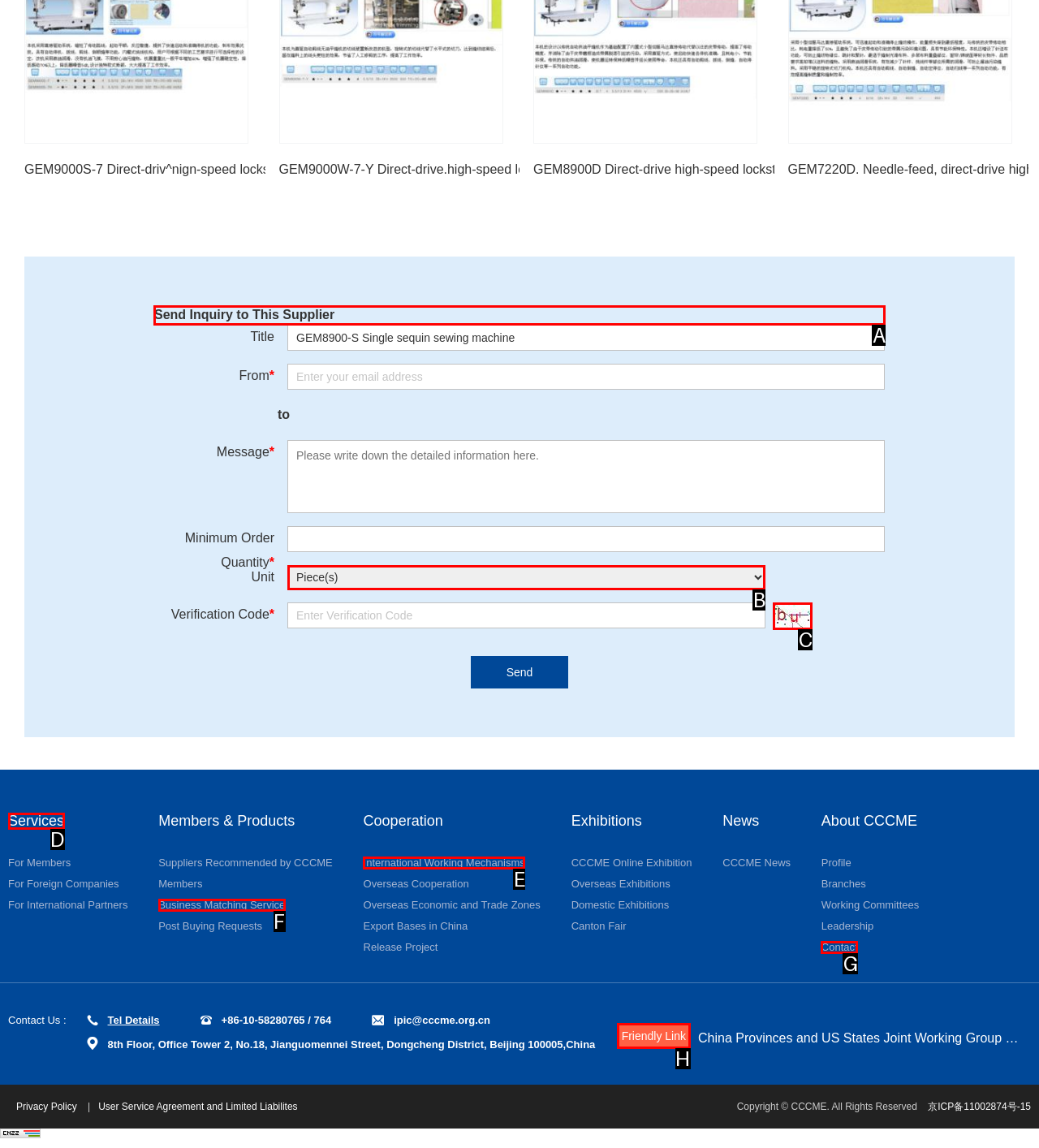Select the correct UI element to complete the task: Send inquiry to this supplier
Please provide the letter of the chosen option.

A